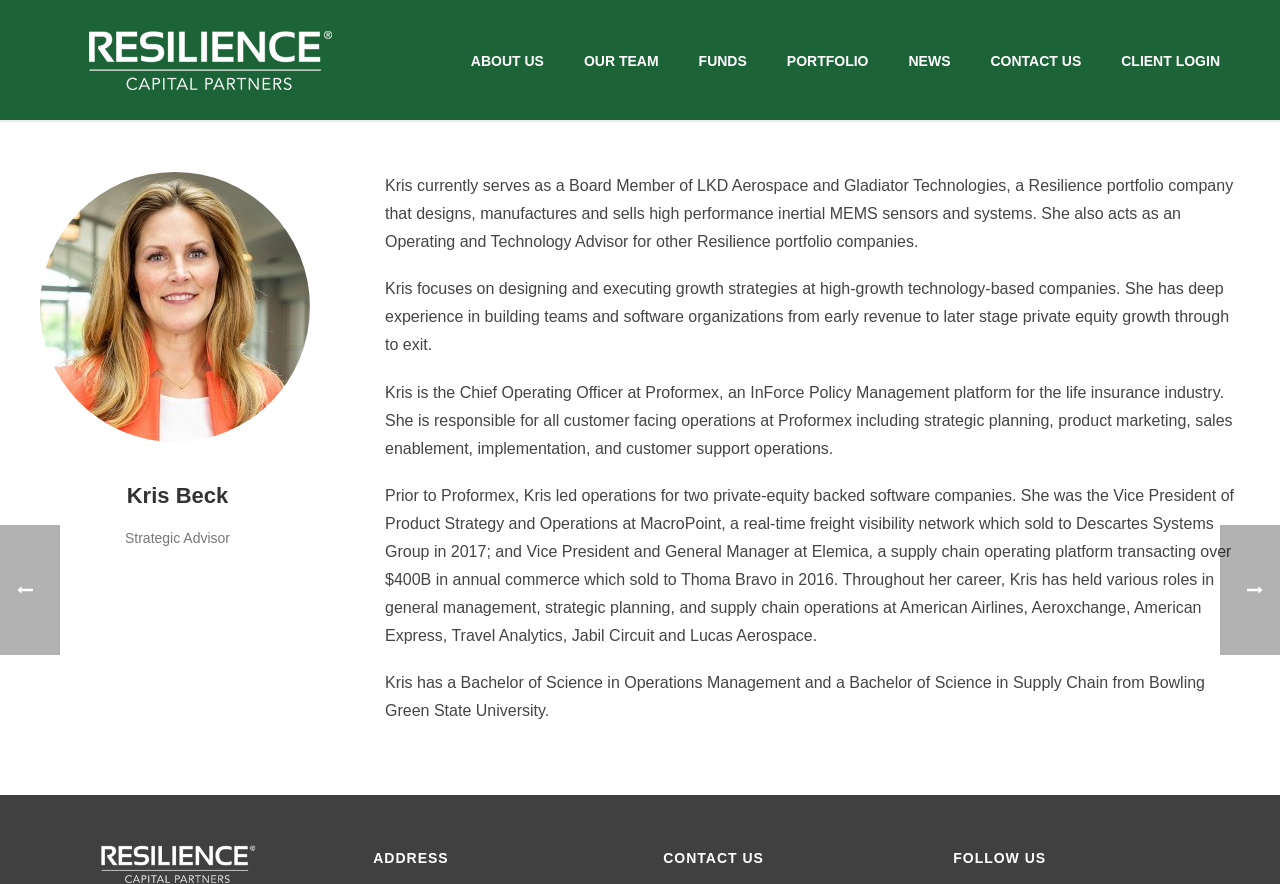Provide your answer in a single word or phrase: 
What is the name of the platform that Proformex provides?

InForce Policy Management